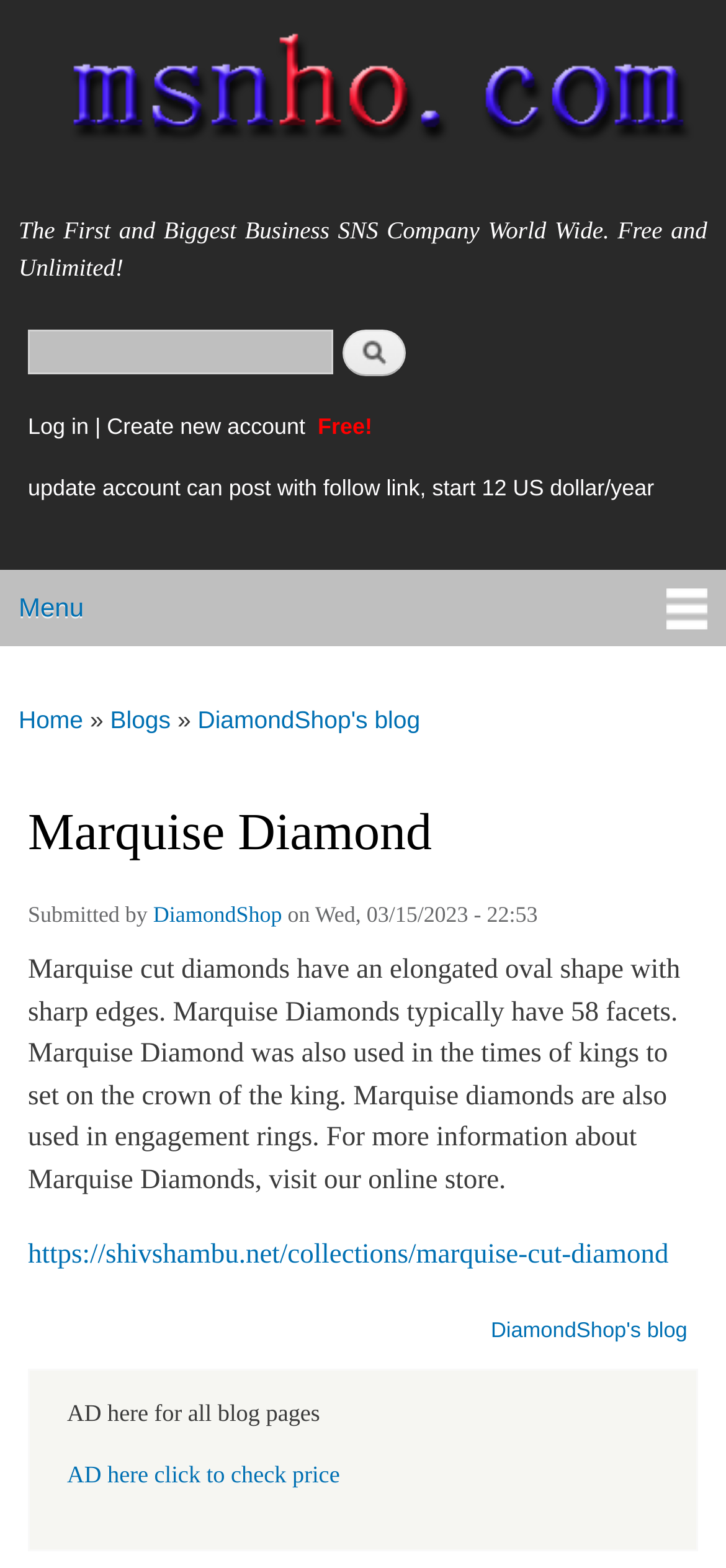Find the bounding box coordinates for the element that must be clicked to complete the instruction: "Search for something". The coordinates should be four float numbers between 0 and 1, indicated as [left, top, right, bottom].

[0.038, 0.211, 0.459, 0.239]